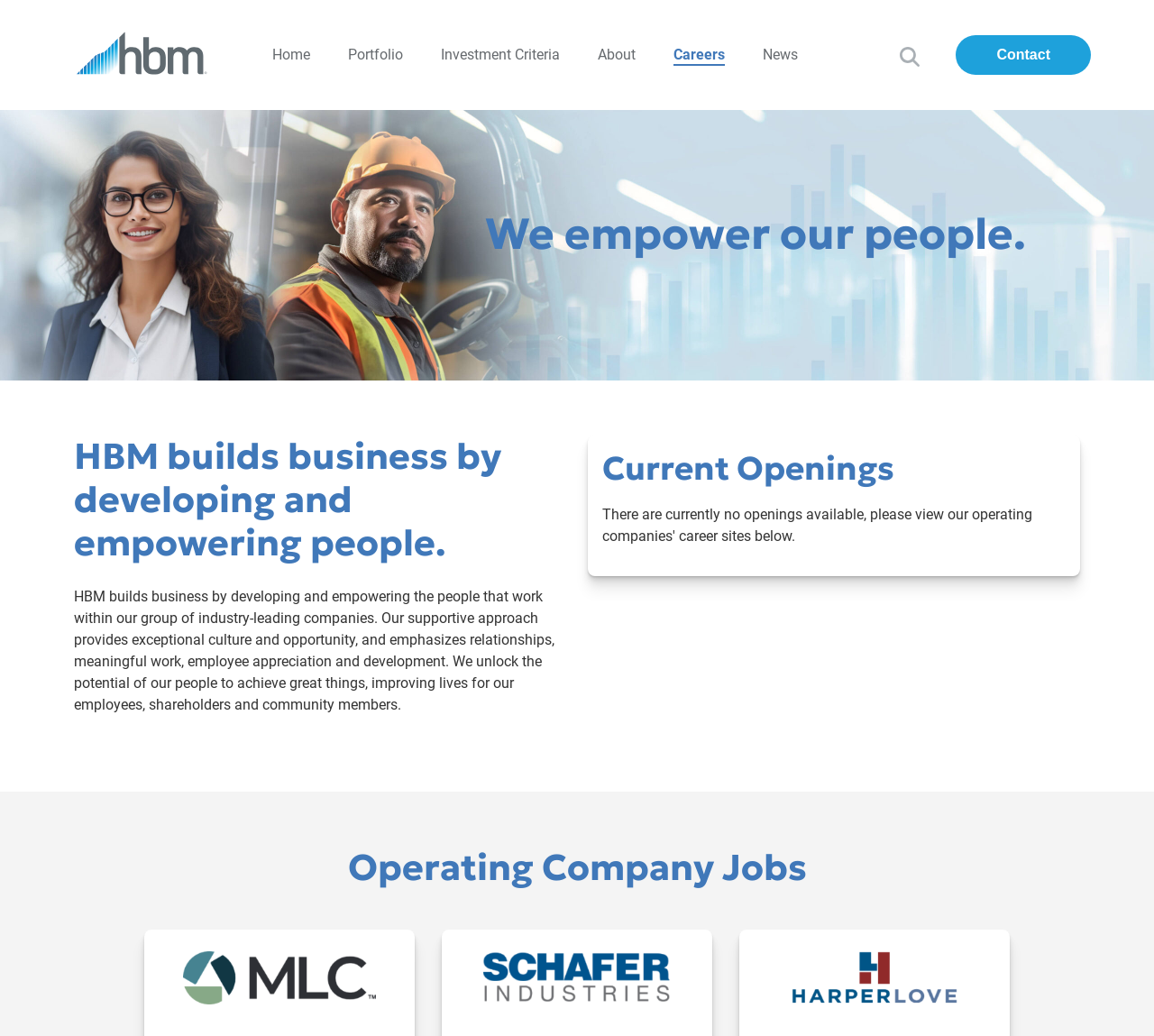Pinpoint the bounding box coordinates of the clickable element needed to complete the instruction: "View Current Openings". The coordinates should be provided as four float numbers between 0 and 1: [left, top, right, bottom].

[0.522, 0.433, 0.923, 0.471]